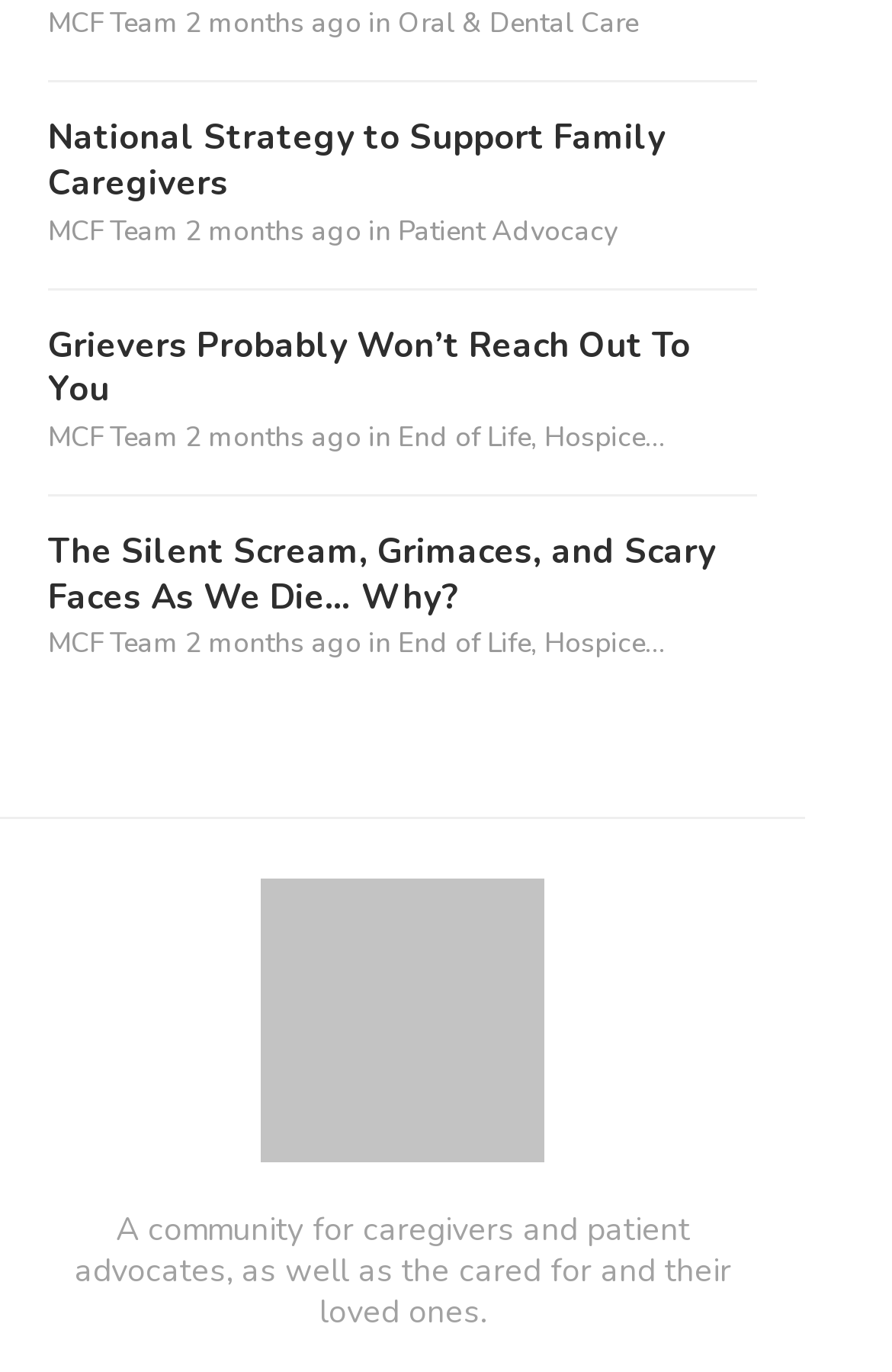Determine the bounding box coordinates of the section to be clicked to follow the instruction: "visit MCF Team page". The coordinates should be given as four float numbers between 0 and 1, formatted as [left, top, right, bottom].

[0.054, 0.004, 0.2, 0.03]